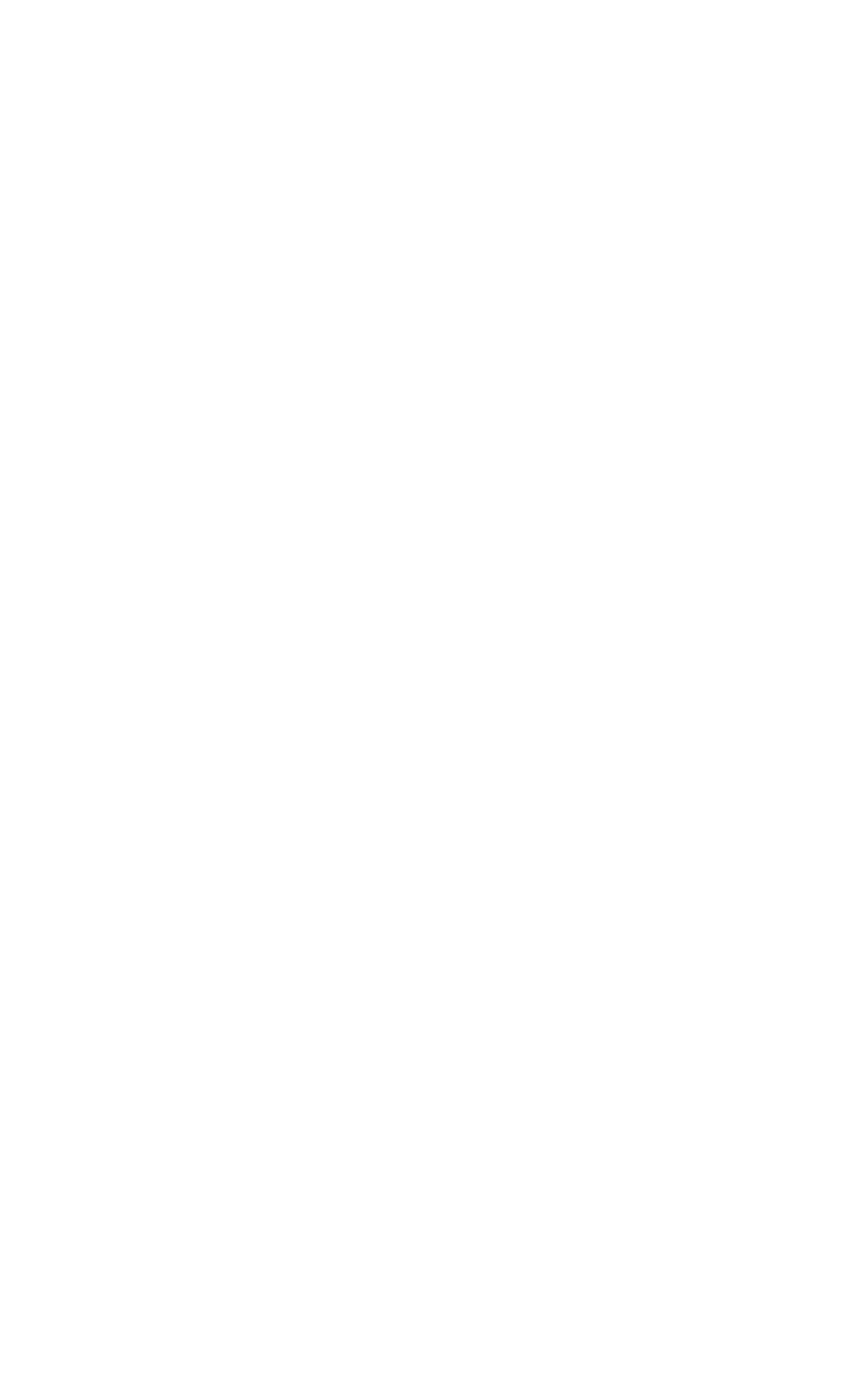Please answer the following question using a single word or phrase: 
How many social media platforms are listed?

4